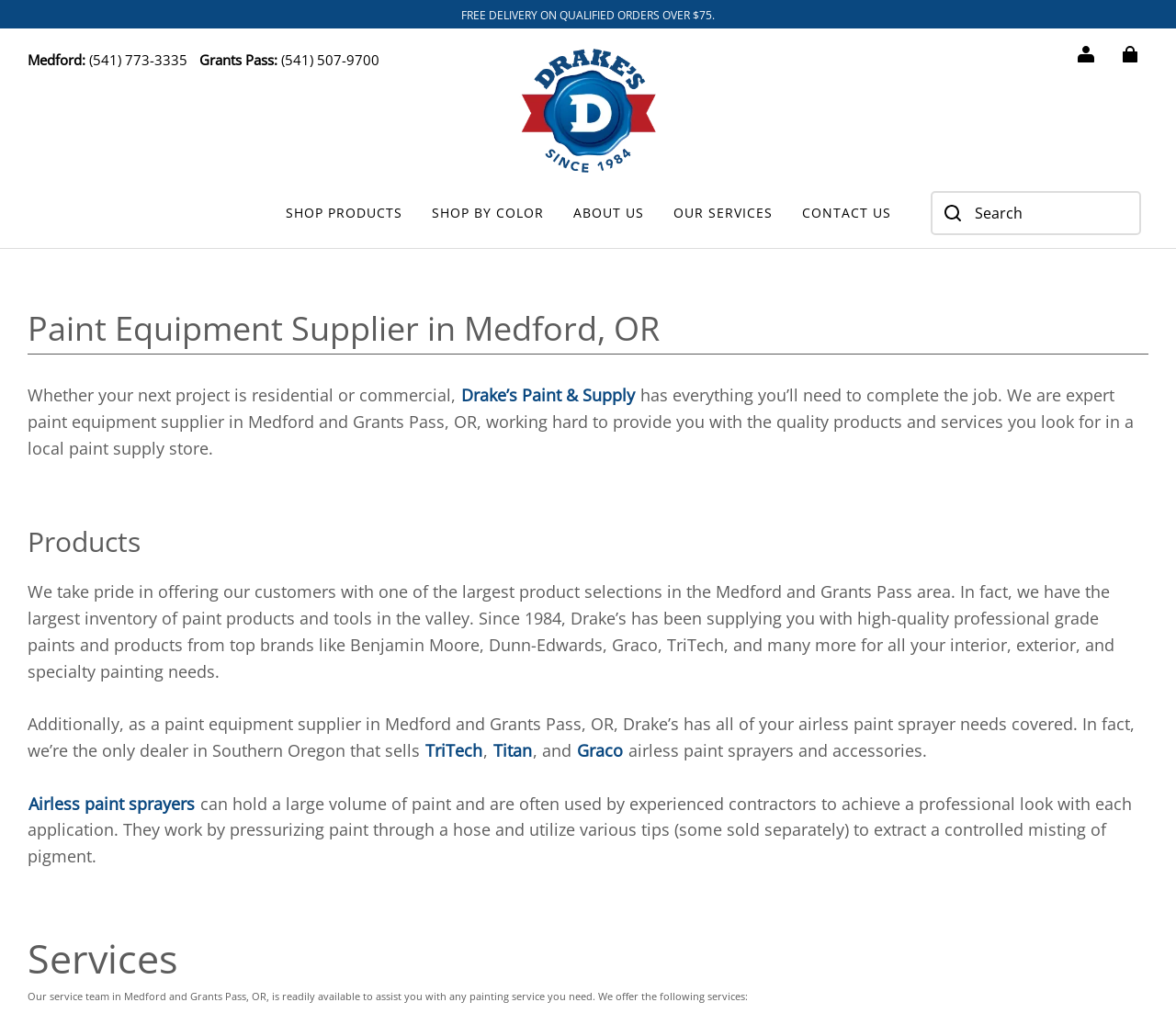Locate the UI element described by ABOUT US and provide its bounding box coordinates. Use the format (top-left x, top-left y, bottom-right x, bottom-right y) with all values as floating point numbers between 0 and 1.

[0.487, 0.185, 0.547, 0.226]